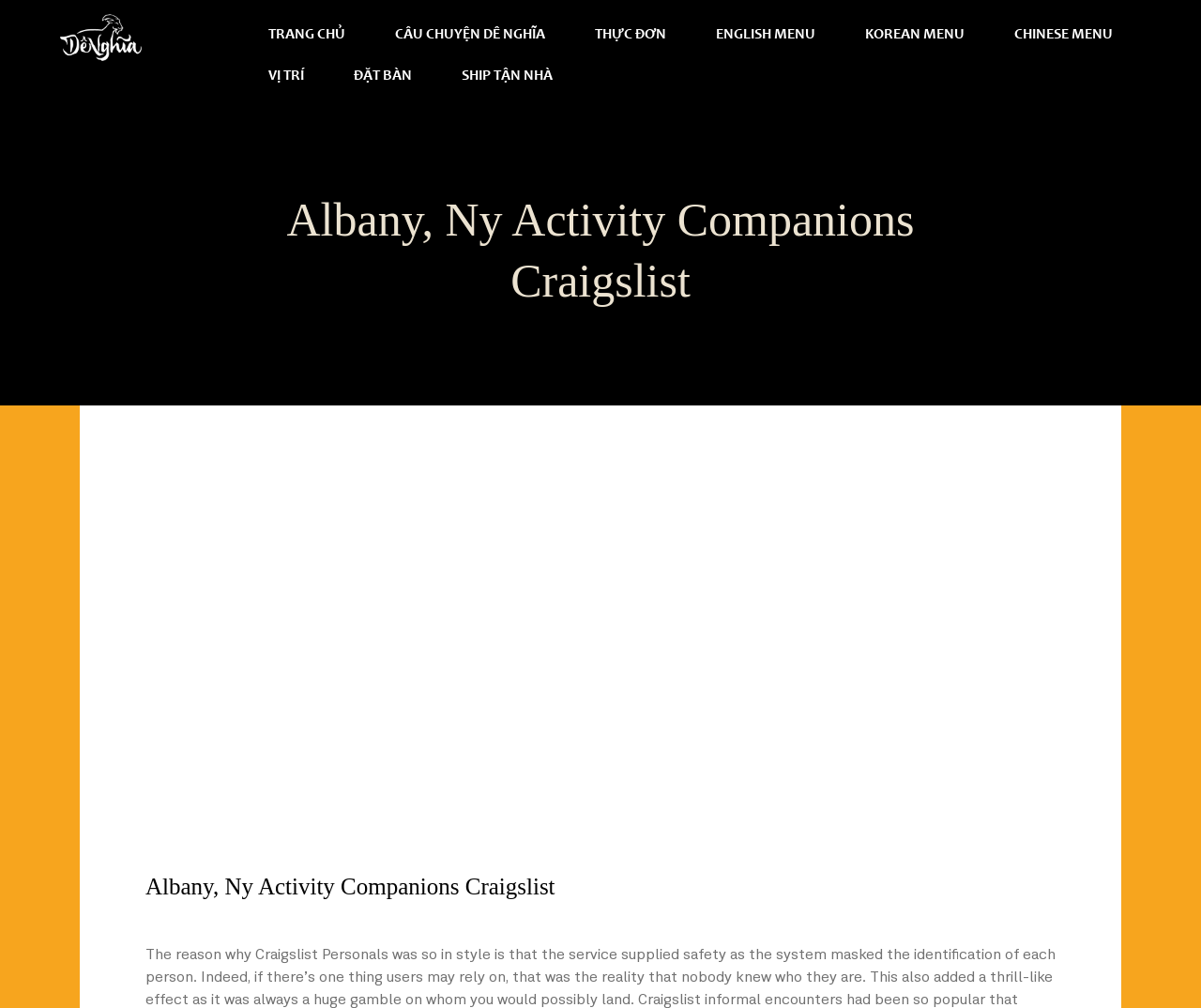Specify the bounding box coordinates of the area to click in order to follow the given instruction: "Go to the top of the page."

None